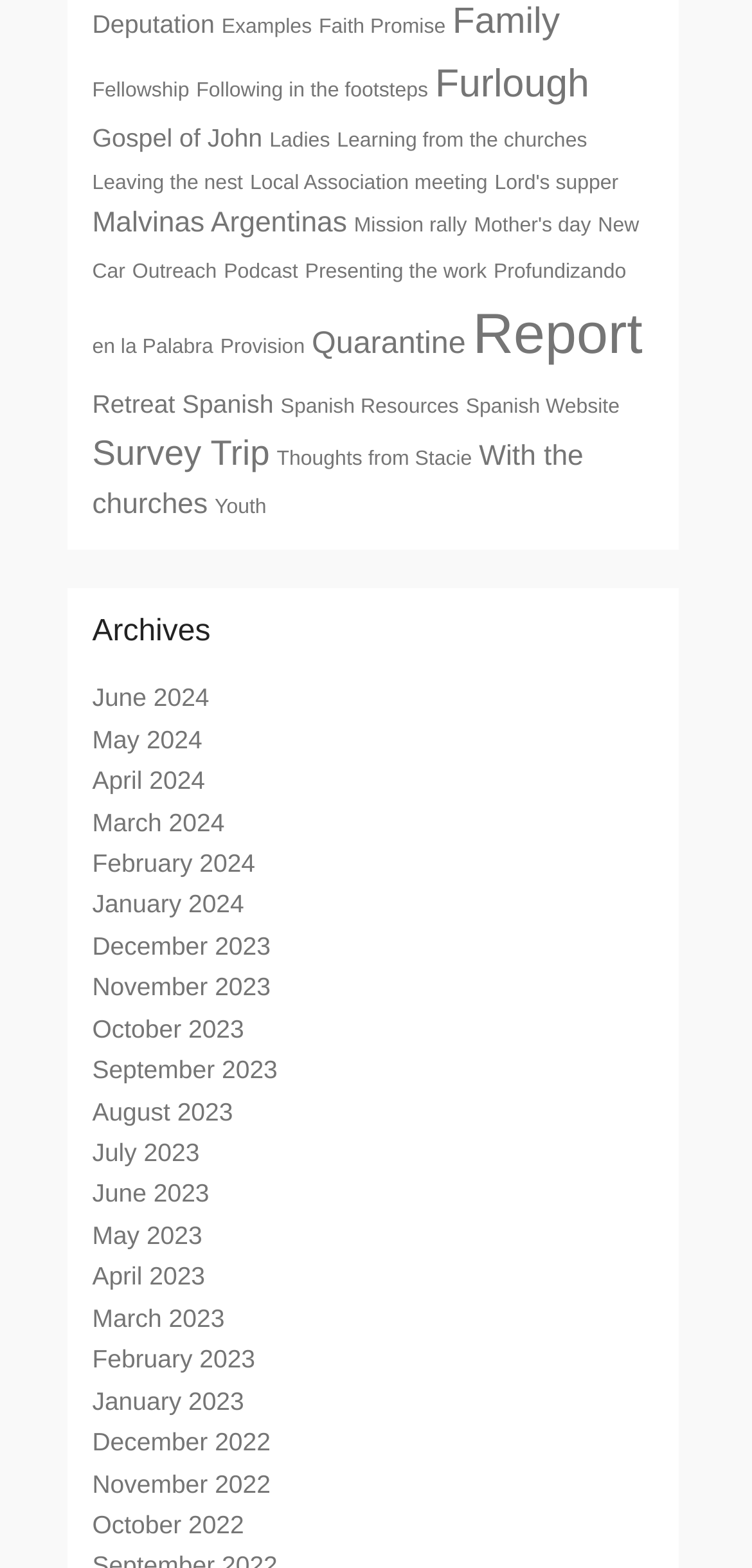Determine the bounding box for the UI element as described: "Learning from the churches". The coordinates should be represented as four float numbers between 0 and 1, formatted as [left, top, right, bottom].

[0.448, 0.083, 0.781, 0.097]